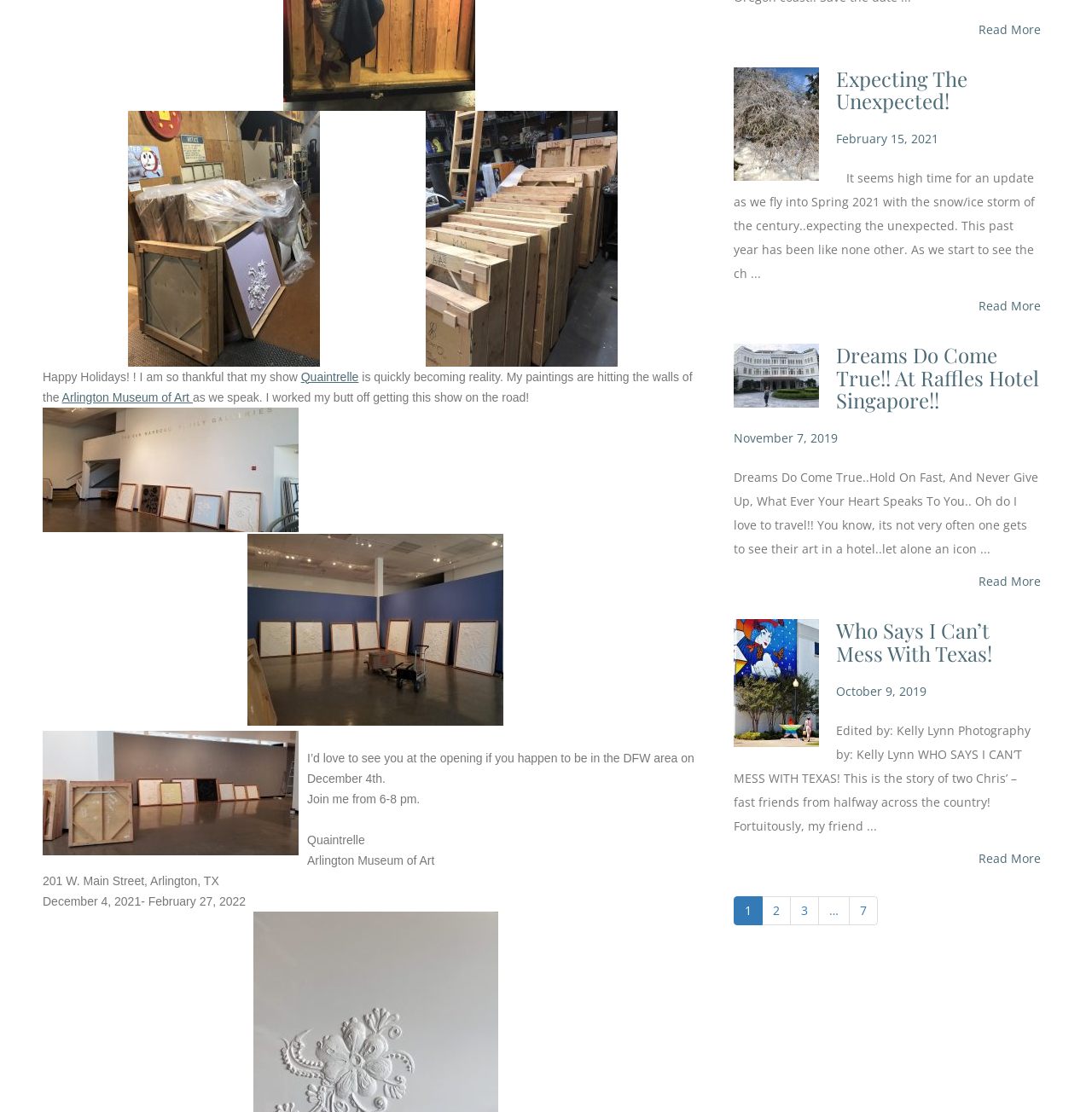What is the date of the artist's show?
From the screenshot, provide a brief answer in one word or phrase.

December 4, 2021- February 27, 2022